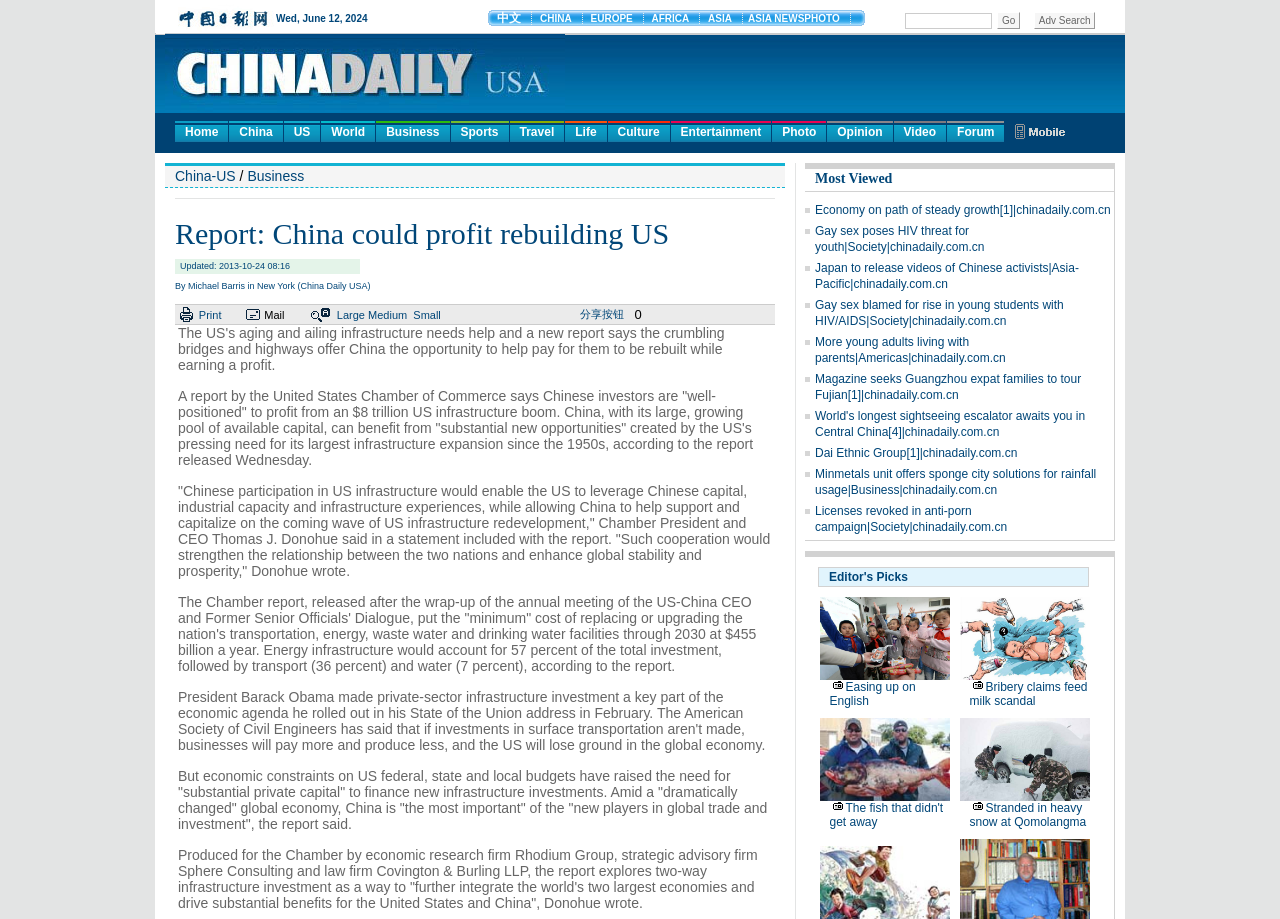Elaborate on the different components and information displayed on the webpage.

This webpage is about a news article from China Daily, with the title "Report: China could profit rebuilding US". The article discusses a report by the United States Chamber of Commerce, which suggests that Chinese investors could benefit from an $8 trillion US infrastructure boom.

At the top of the page, there is a navigation menu with links to various sections of the website, including "Home", "China", "US", "World", "Business", and others. Below the navigation menu, there is a heading with the title of the article, followed by the publication date and author information.

The main content of the article is divided into several paragraphs, which provide details about the report and its findings. The article mentions that the report suggests Chinese participation in US infrastructure development could strengthen the relationship between the two nations and enhance global stability and prosperity.

On the right side of the page, there is a section titled "Most Viewed", which lists several other news articles with links to their respective pages. These articles appear to be related to various topics, including economy, society, and international news.

There are also several images and icons scattered throughout the page, including a logo for China Daily, a print button, and social media sharing buttons.